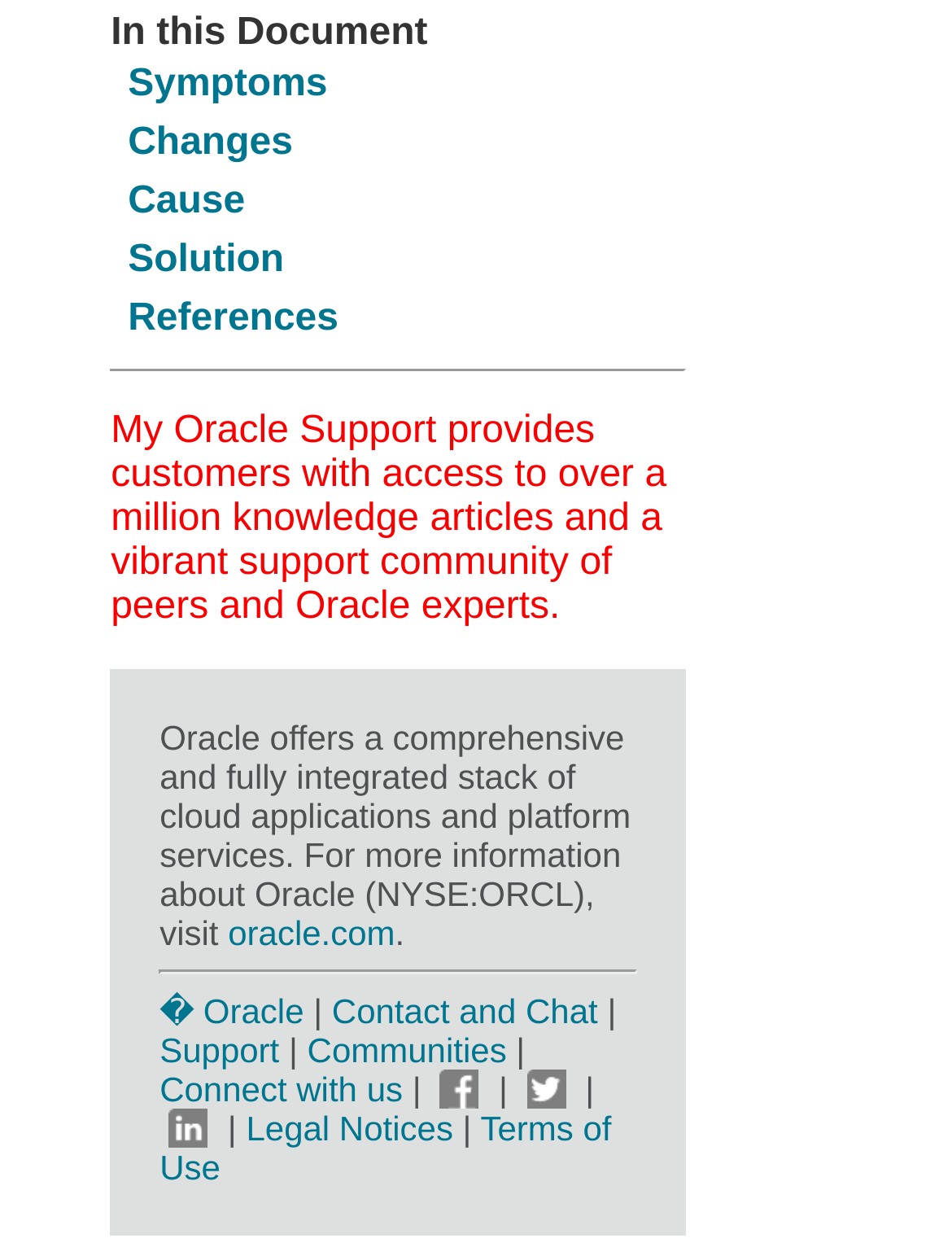Please determine the bounding box coordinates of the area that needs to be clicked to complete this task: 'Click on Symptoms'. The coordinates must be four float numbers between 0 and 1, formatted as [left, top, right, bottom].

[0.134, 0.051, 0.344, 0.084]